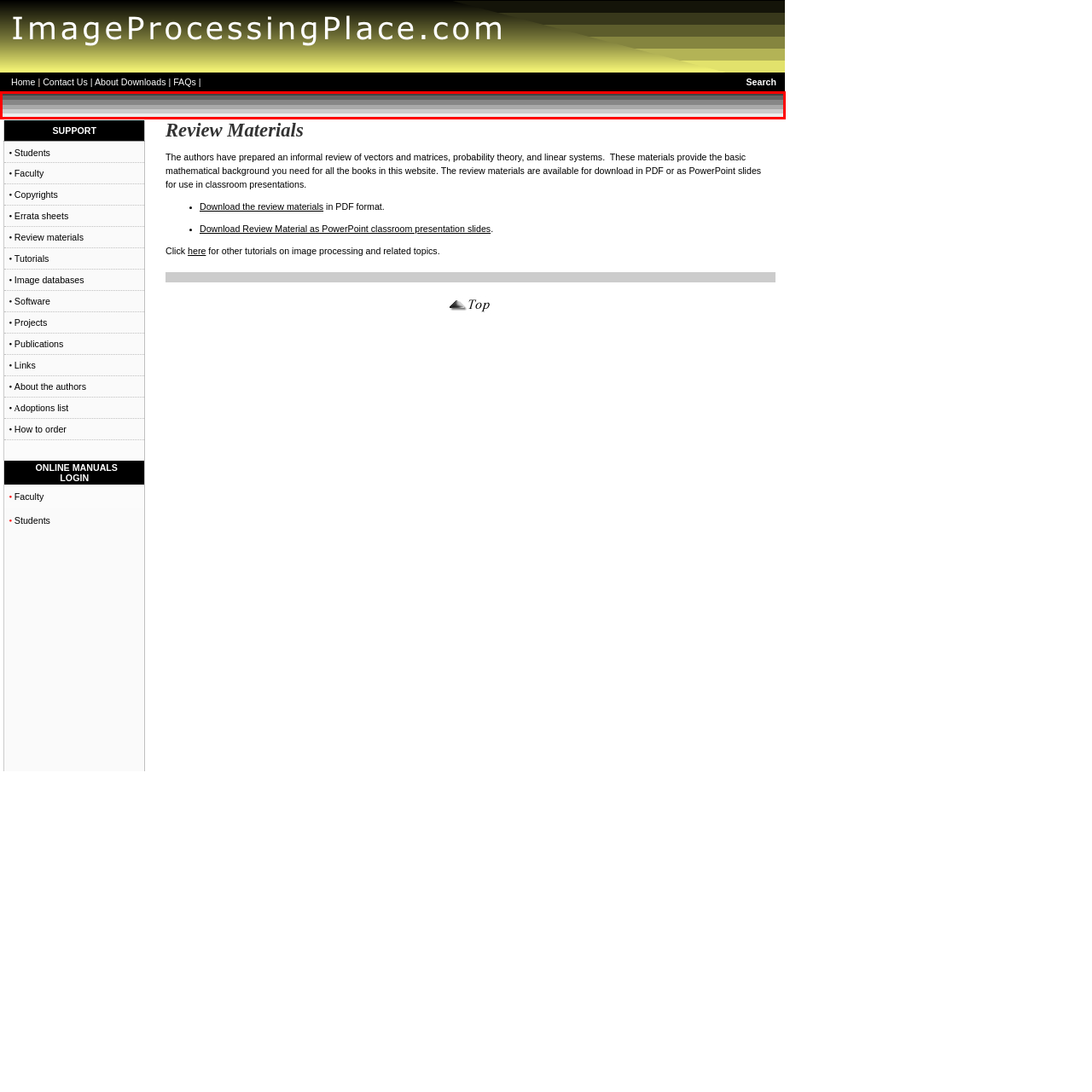Concentrate on the image area surrounded by the red border and answer the following question comprehensively: What is the purpose of using such gradients in web design?

According to the caption, gradients like the one displayed are often used as backgrounds in web design to enhance visual appeal and provide a modern aesthetic for various digital applications, implying that their primary purpose is to improve the visual appeal of a website or application.